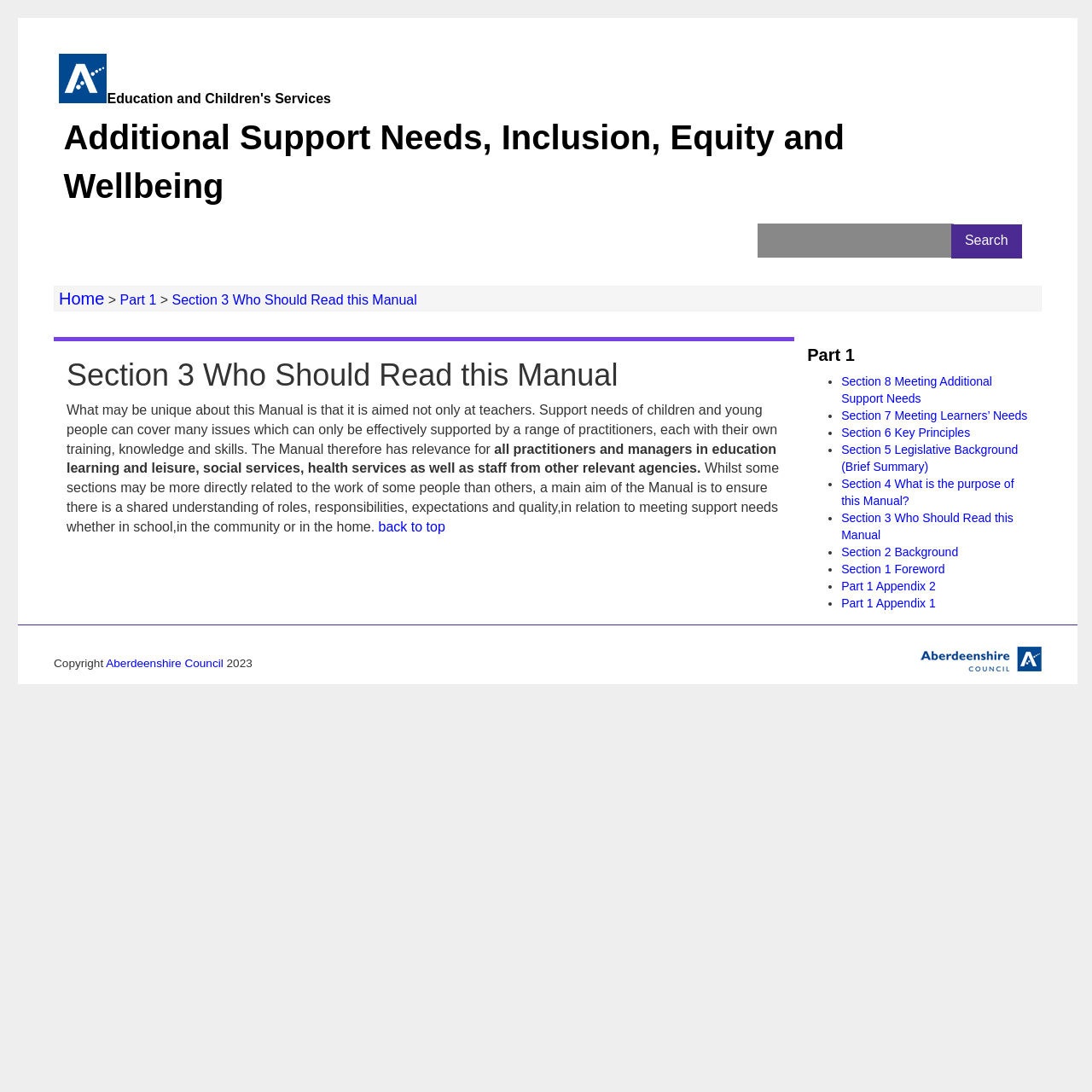Please specify the bounding box coordinates of the clickable section necessary to execute the following command: "Click on Part 1".

[0.11, 0.268, 0.143, 0.281]